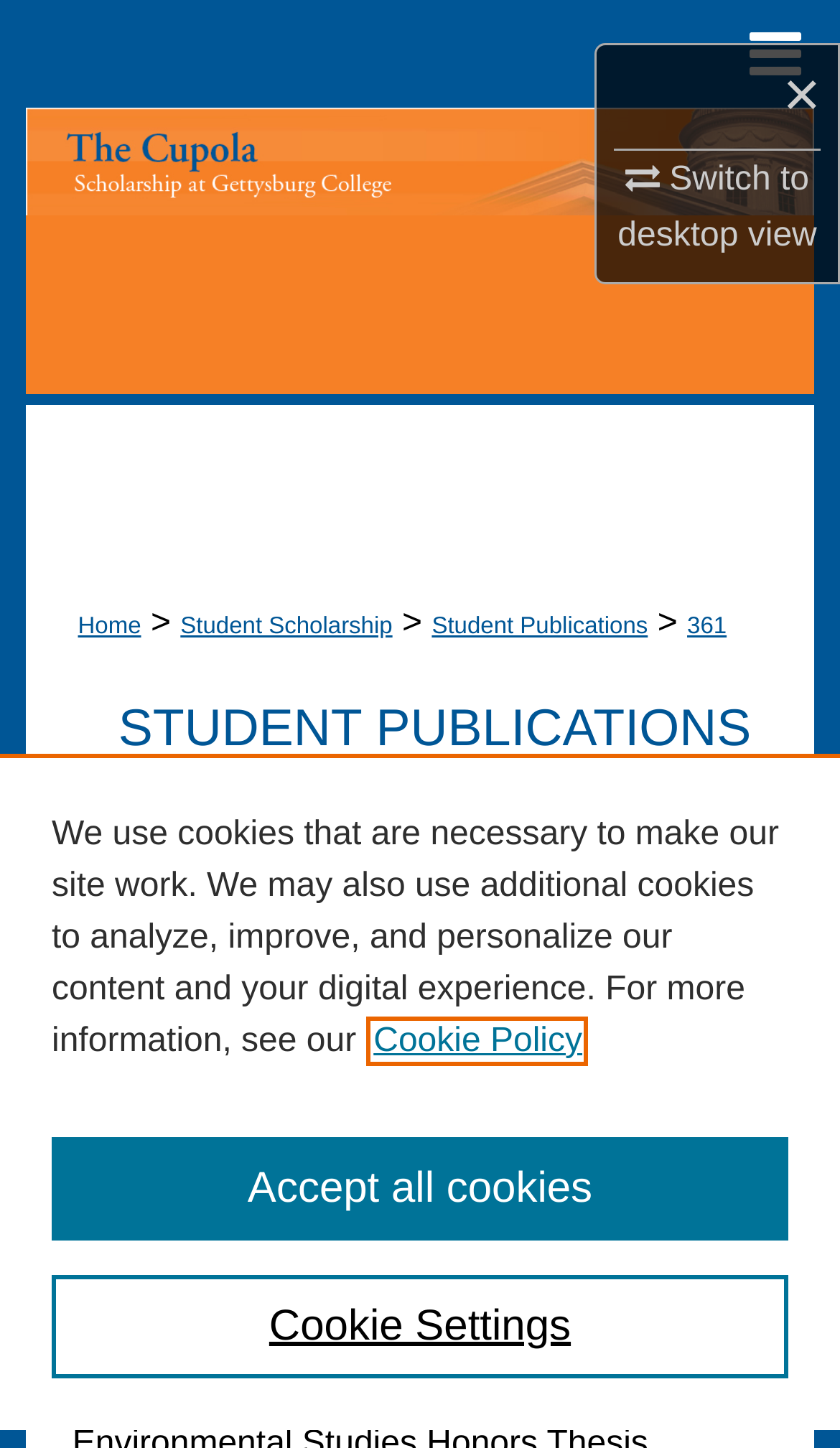What is the name of the faculty advisors?
Please interpret the details in the image and answer the question thoroughly.

I found the answer by looking at the StaticText element with the text 'Faculty Advisors: Prof. Salma Monani and Prof. Sarah Principato' which is located below the publication title and author's name.